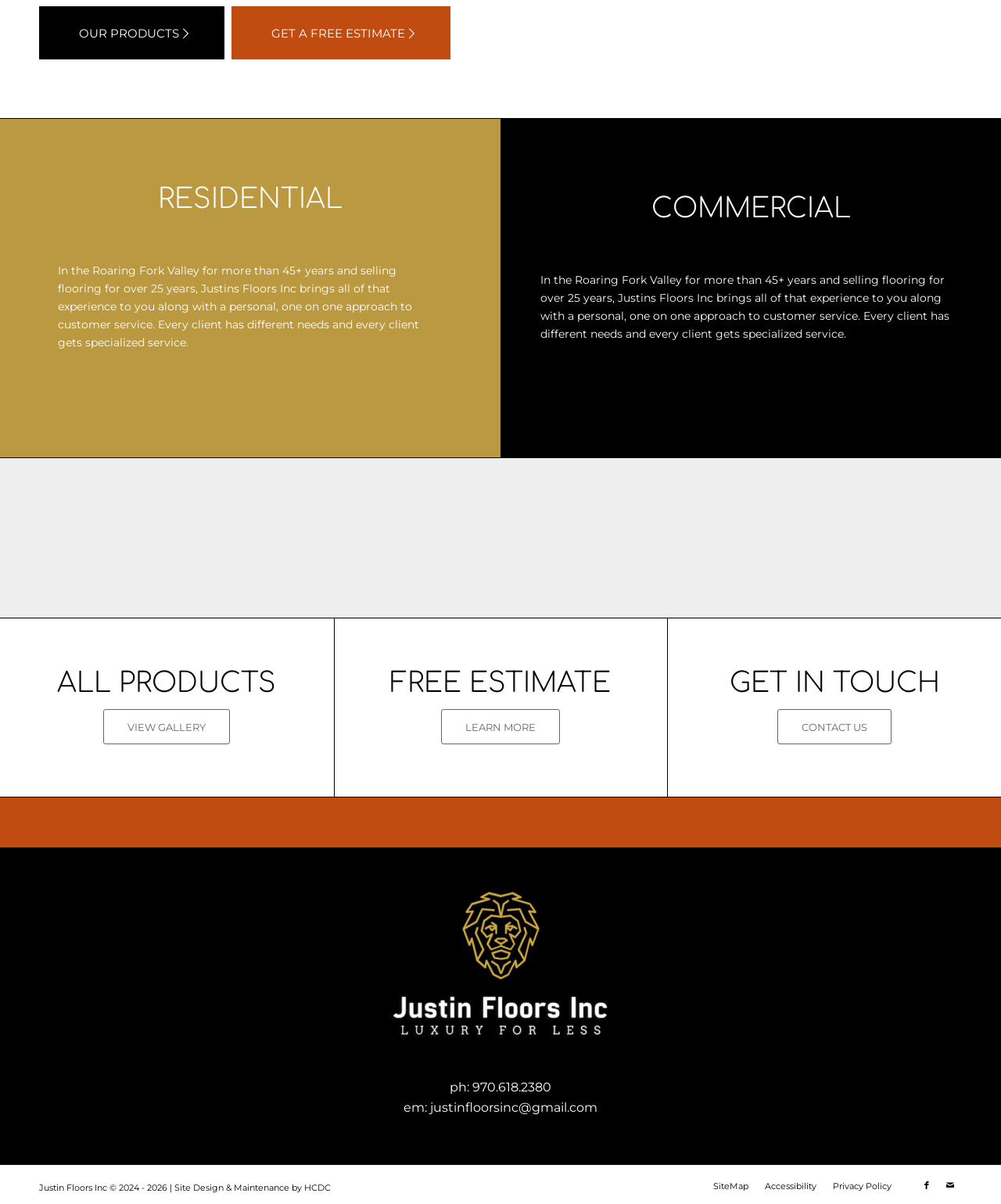Using the provided element description "VIEW GALLERY", determine the bounding box coordinates of the UI element.

[0.103, 0.589, 0.23, 0.618]